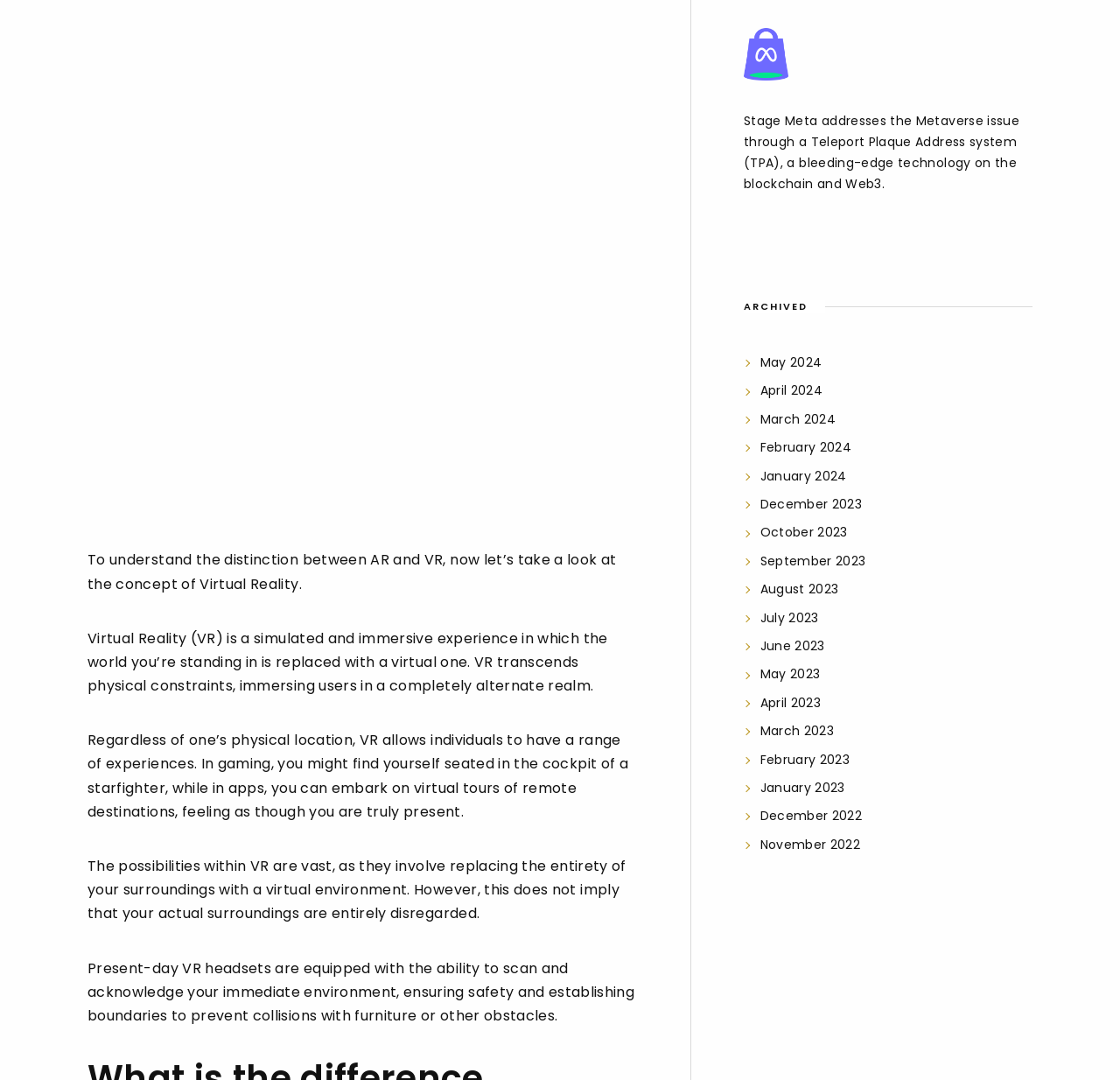From the details in the image, provide a thorough response to the question: What is the purpose of VR headsets scanning the environment?

According to the text, present-day VR headsets are equipped with the ability to scan and acknowledge your immediate environment, ensuring safety and establishing boundaries to prevent collisions with furniture or other obstacles.